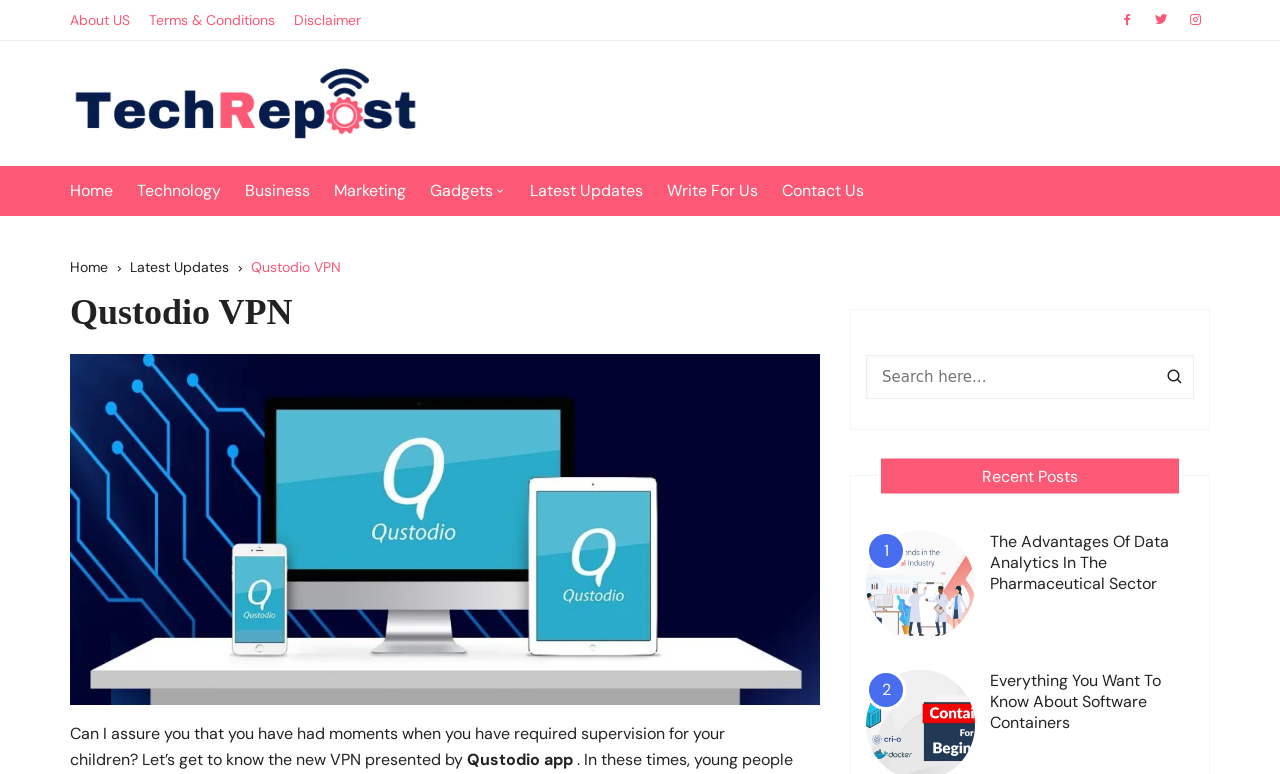Pinpoint the bounding box coordinates of the clickable element needed to complete the instruction: "Read Qustodio VPN". The coordinates should be provided as four float numbers between 0 and 1: [left, top, right, bottom].

[0.055, 0.375, 0.641, 0.431]